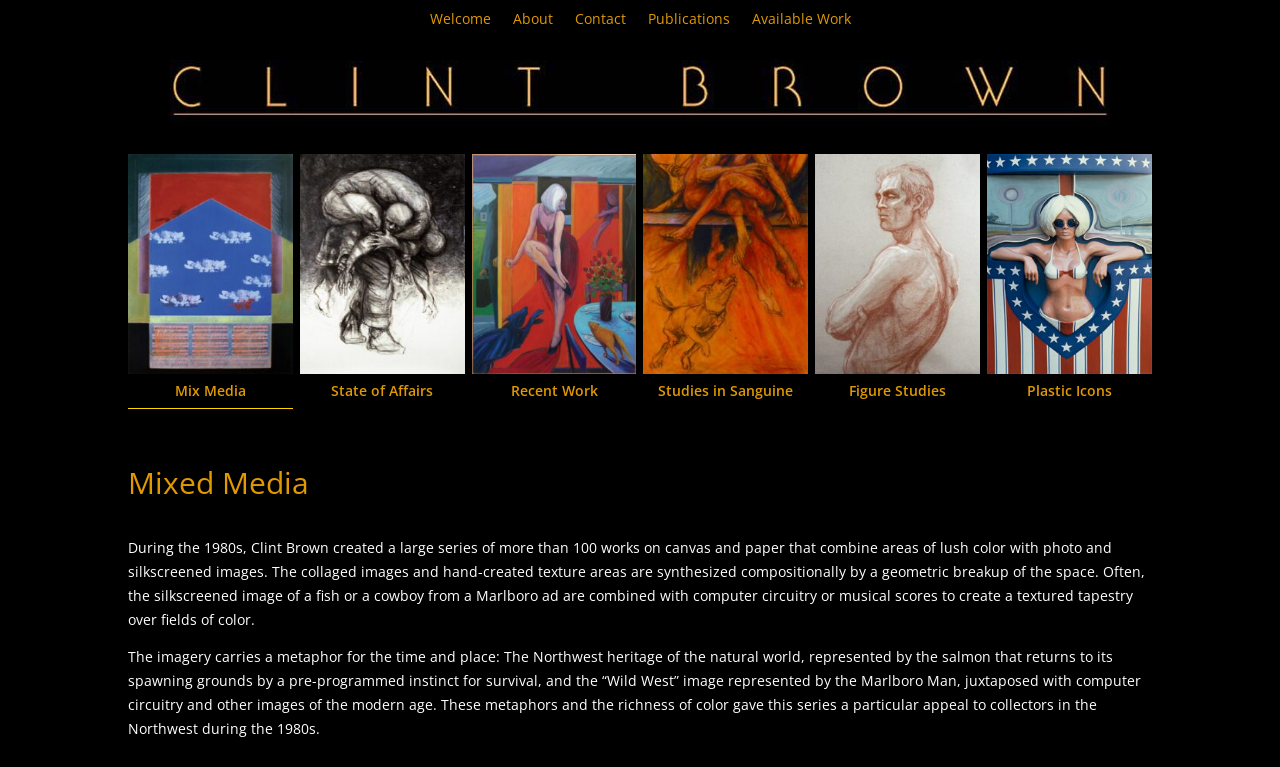Highlight the bounding box coordinates of the region I should click on to meet the following instruction: "Click on the 'Welcome' link".

[0.336, 0.016, 0.383, 0.044]